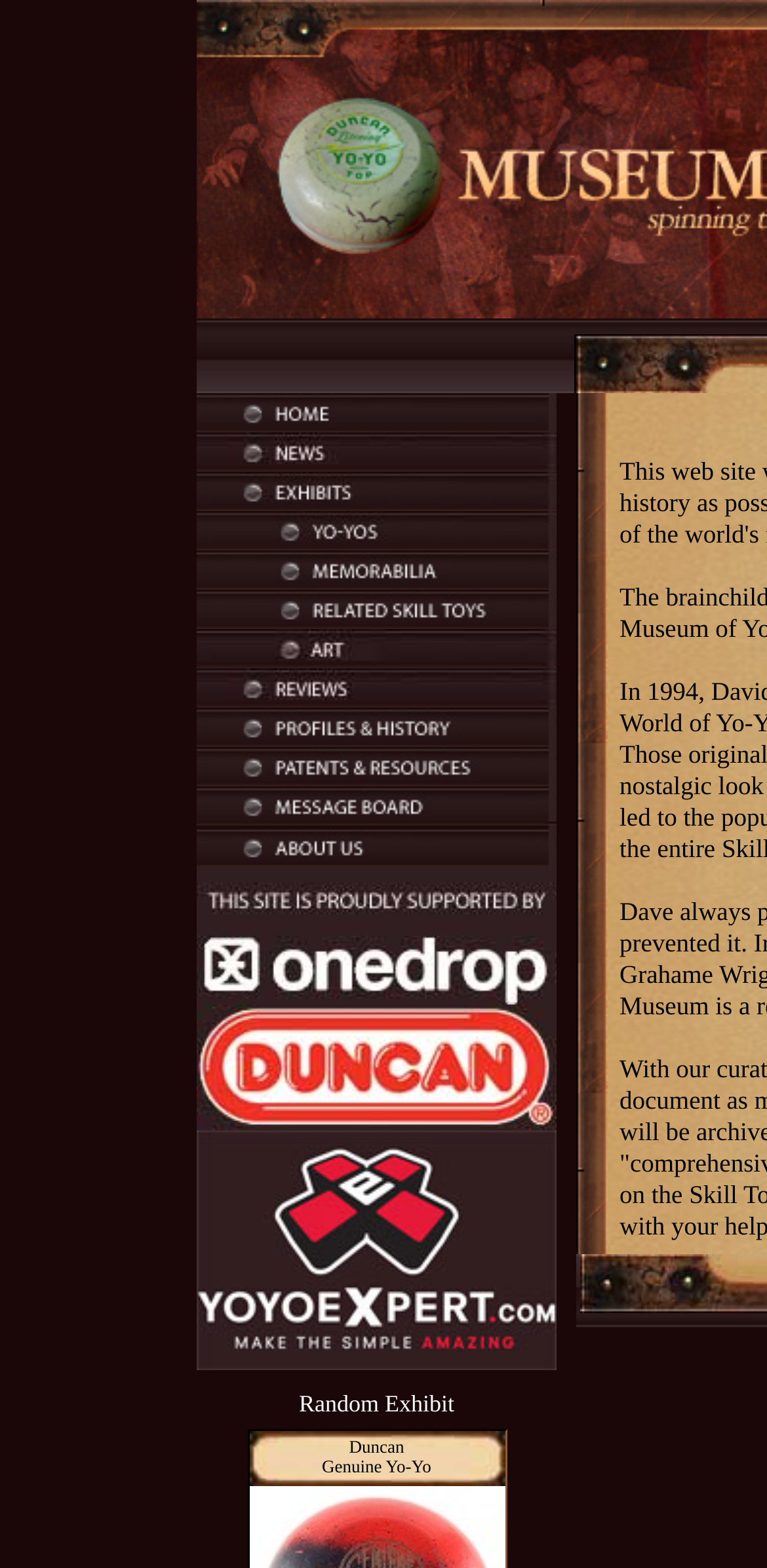How many images are there in the webpage?
Look at the image and respond with a one-word or short-phrase answer.

21